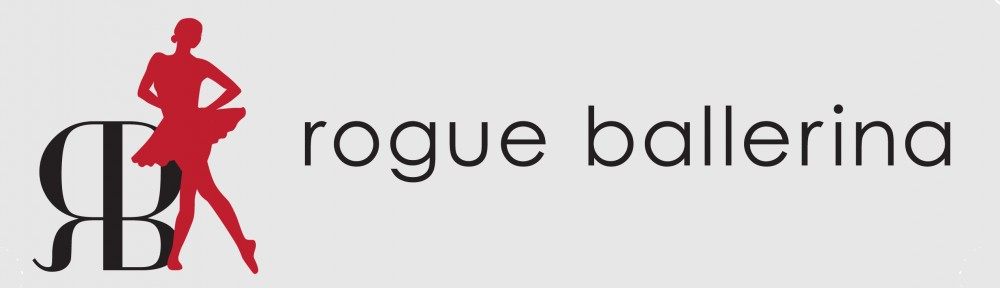Analyze the image and describe all the key elements you observe.

The image showcases a sleek and modern logo for "rogue ballerina." Central to the design is a stylized silhouette of a ballerina in a striking red hue, gracefully posed, which conveys the elegance and artistry of ballet. This silhouette is juxtaposed against a contemporary, bold black "RB" monogram that adds a sophisticated touch. The name "rogue ballerina" is presented in a clean, black font, positioned to the right of the ballerina, creating a harmonious balance between the visual and textual elements. The overall aesthetic exudes creativity and a playful spirit, encapsulating the theme of dance and contemporary artistic expression.